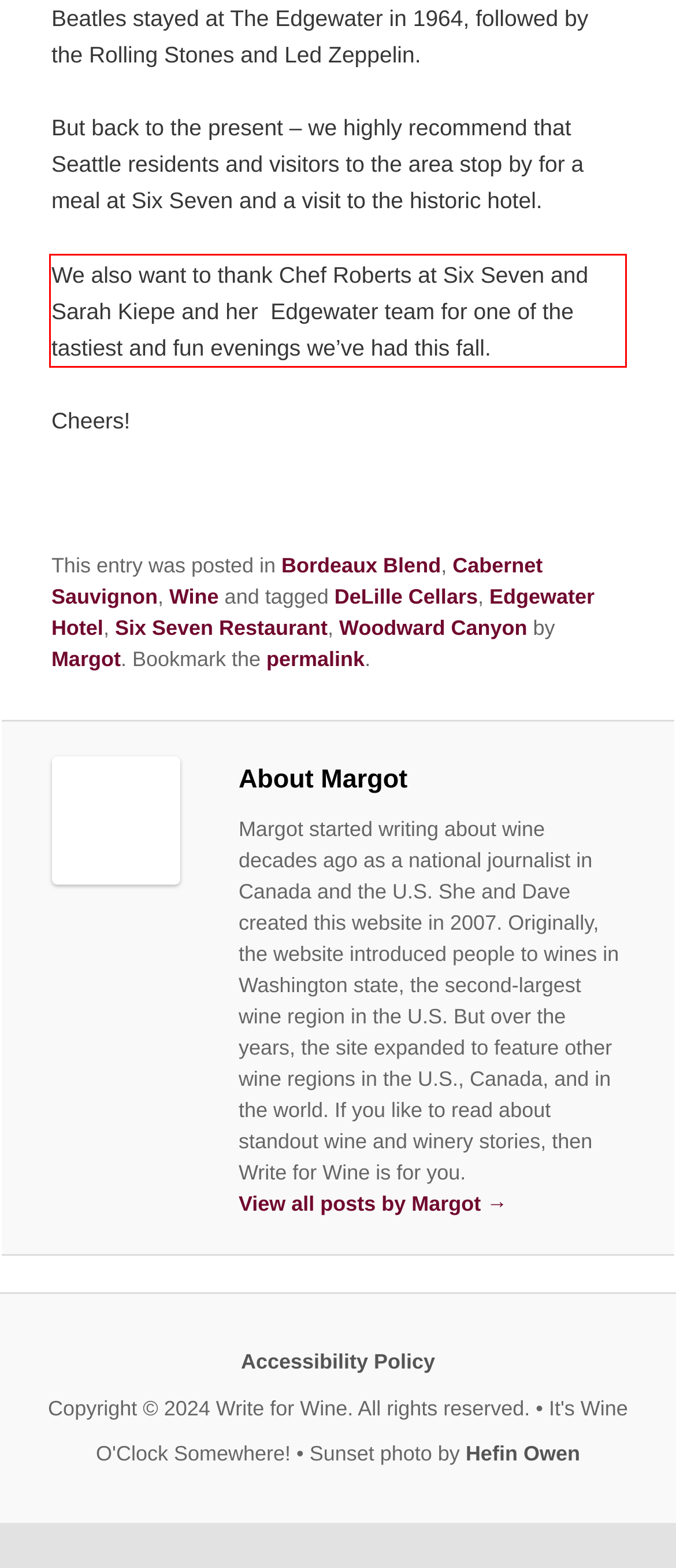Using the provided webpage screenshot, recognize the text content in the area marked by the red bounding box.

We also want to thank Chef Roberts at Six Seven and Sarah Kiepe and her Edgewater team for one of the tastiest and fun evenings we’ve had this fall.